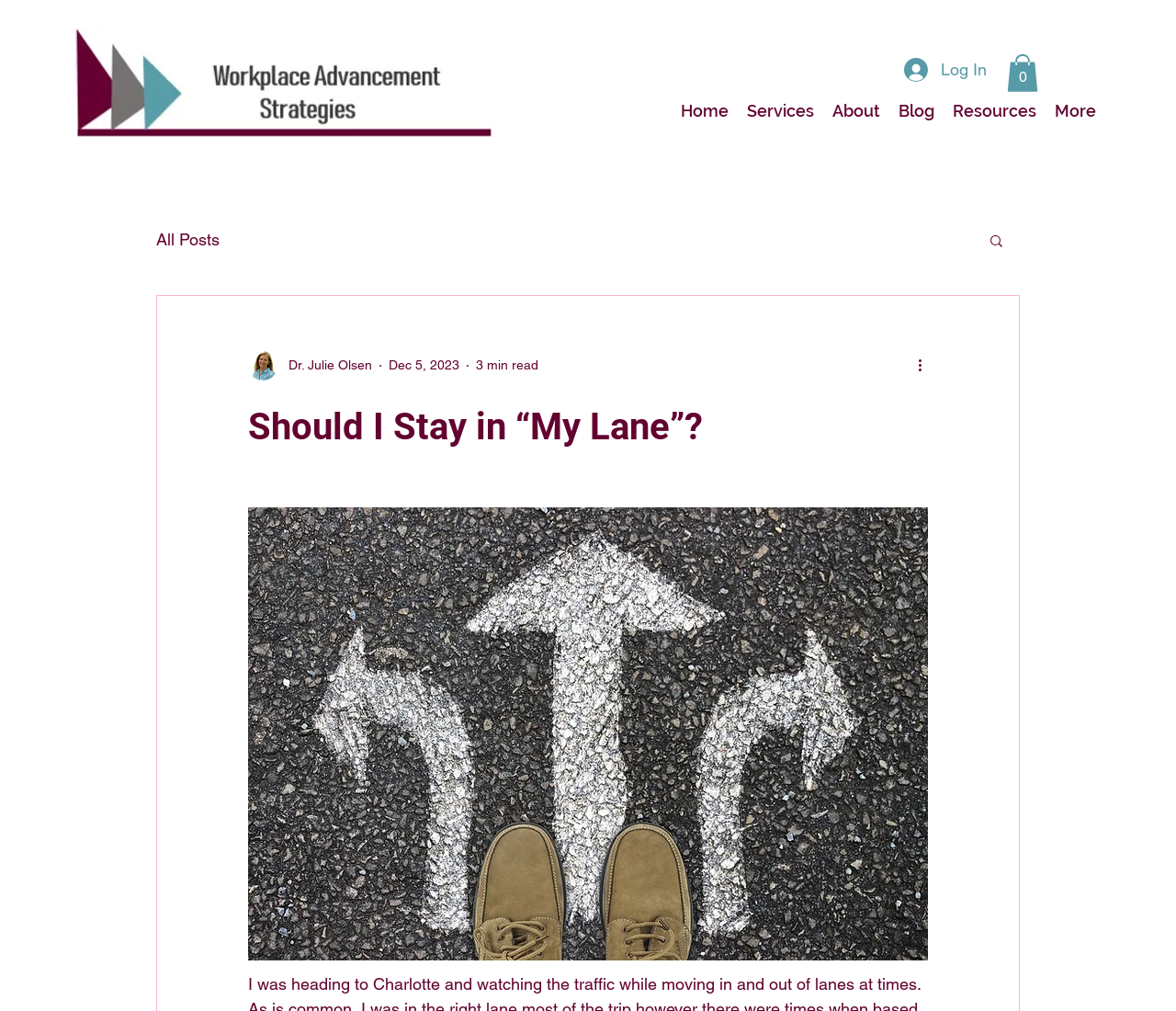Please identify the coordinates of the bounding box for the clickable region that will accomplish this instruction: "Search for a blog post".

[0.84, 0.23, 0.855, 0.249]